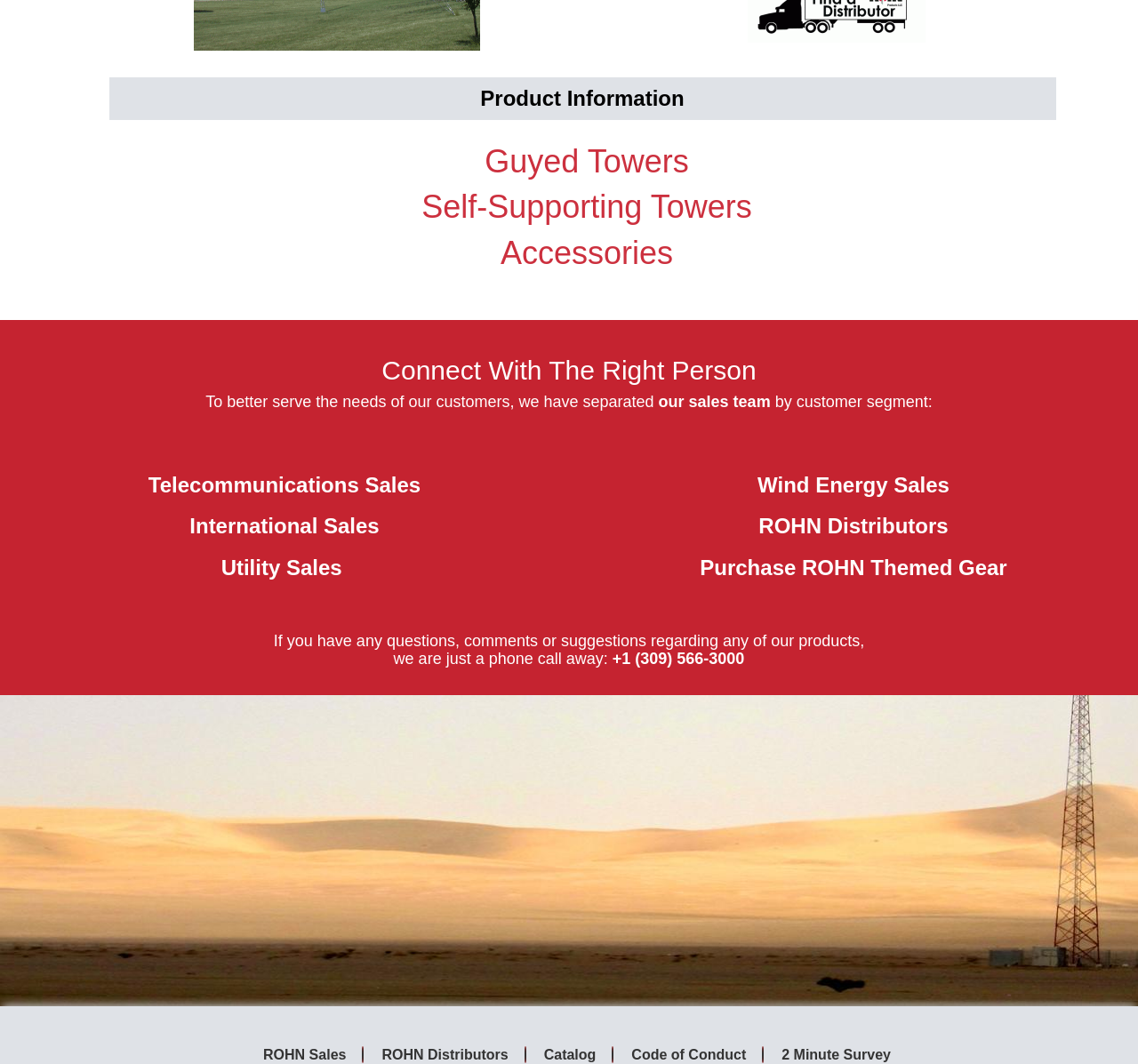Identify the bounding box of the UI component described as: "Wind Energy Sales".

[0.666, 0.444, 0.834, 0.467]